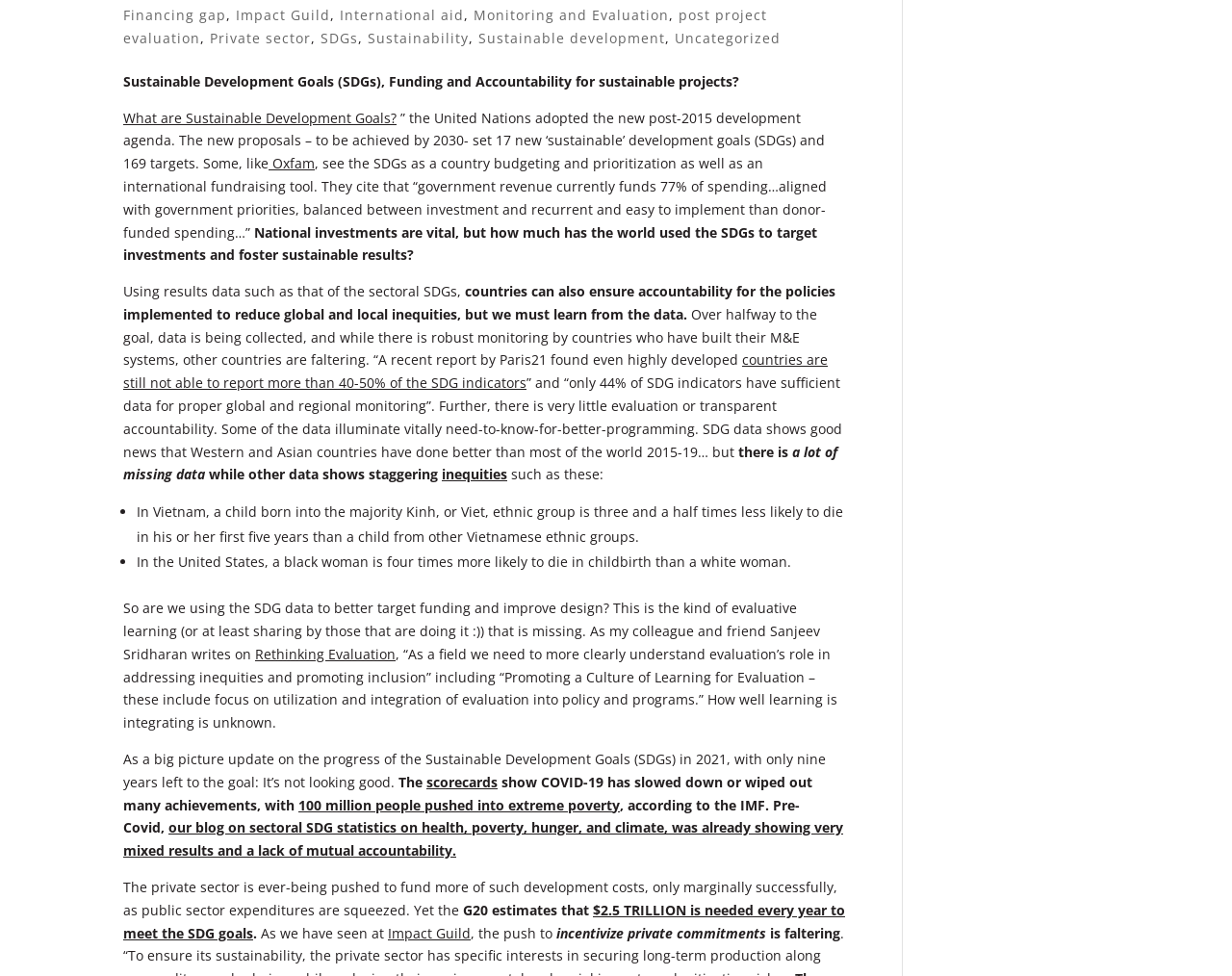What is the estimated number of people pushed into extreme poverty due to COVID-19?
Provide a comprehensive and detailed answer to the question.

The webpage states that according to the IMF, COVID-19 has pushed 100 million people into extreme poverty, highlighting the significant impact of the pandemic on global poverty rates.